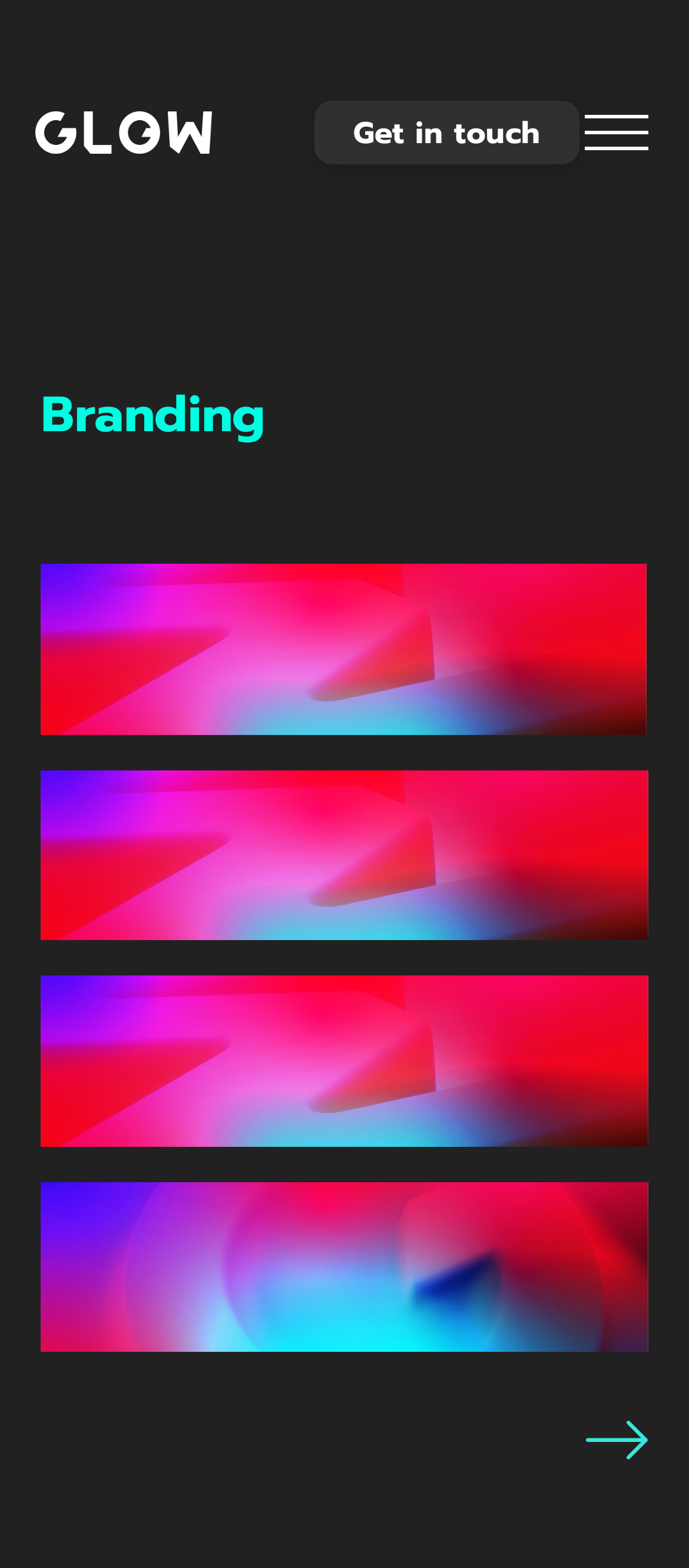Given the element description, predict the bounding box coordinates in the format (top-left x, top-left y, bottom-right x, bottom-right y). Make sure all values are between 0 and 1. Here is the element description: Get in touch

[0.456, 0.064, 0.841, 0.105]